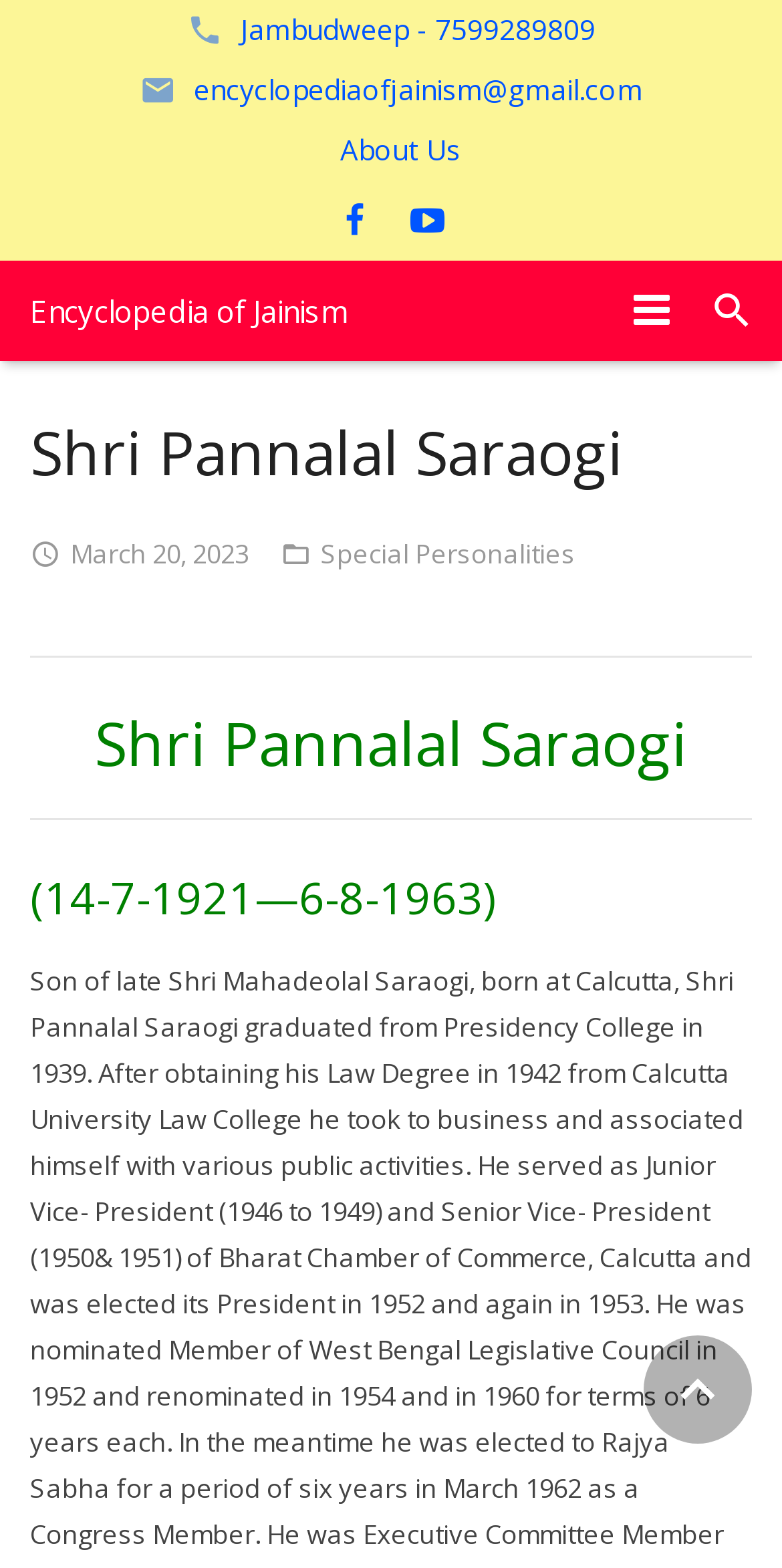What is the name of the personality described?
Please utilize the information in the image to give a detailed response to the question.

I found the name by looking at the headings on the webpage, specifically the one with the text 'Shri Pannalal Saraogi'.